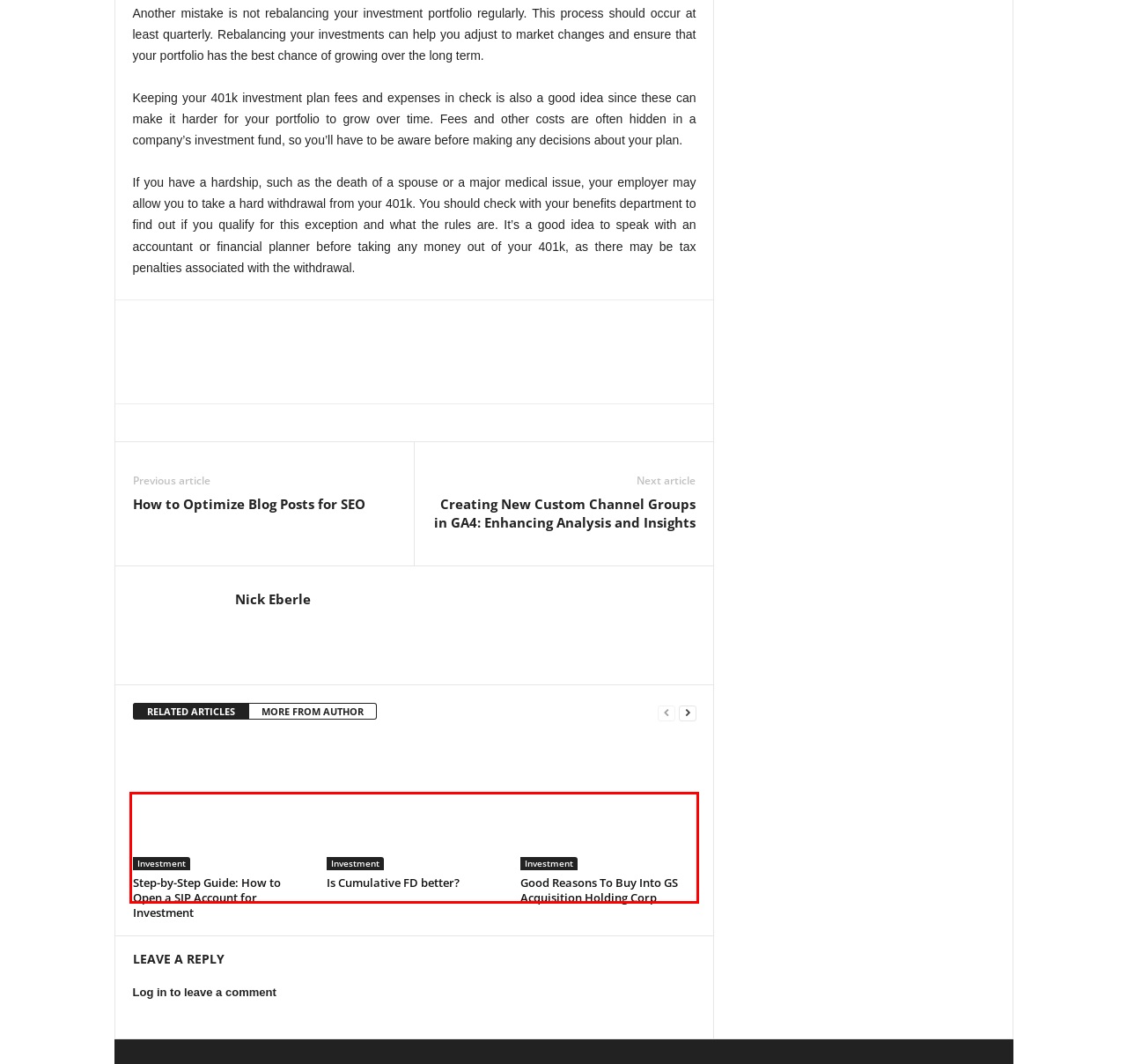Given a screenshot of a webpage containing a red bounding box, perform OCR on the text within this red bounding box and provide the text content.

If you have a hardship, such as the death of a spouse or a major medical issue, your employer may allow you to take a hard withdrawal from your 401k. You should check with your benefits department to find out if you qualify for this exception and what the rules are. It’s a good idea to speak with an accountant or financial planner before taking any money out of your 401k, as there may be tax penalties associated with the withdrawal.